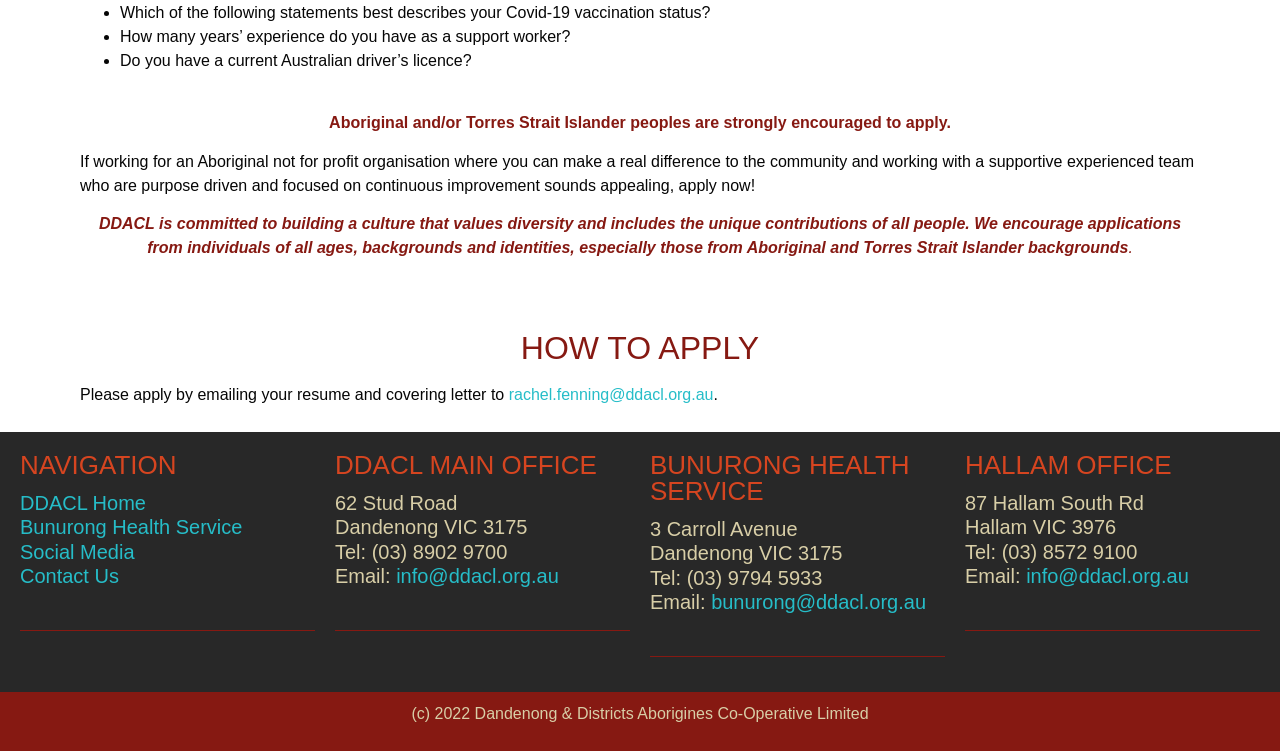Using the provided element description: "Sacred Sound (Exploration Full Fund)", identify the bounding box coordinates. The coordinates should be four floats between 0 and 1 in the order [left, top, right, bottom].

None